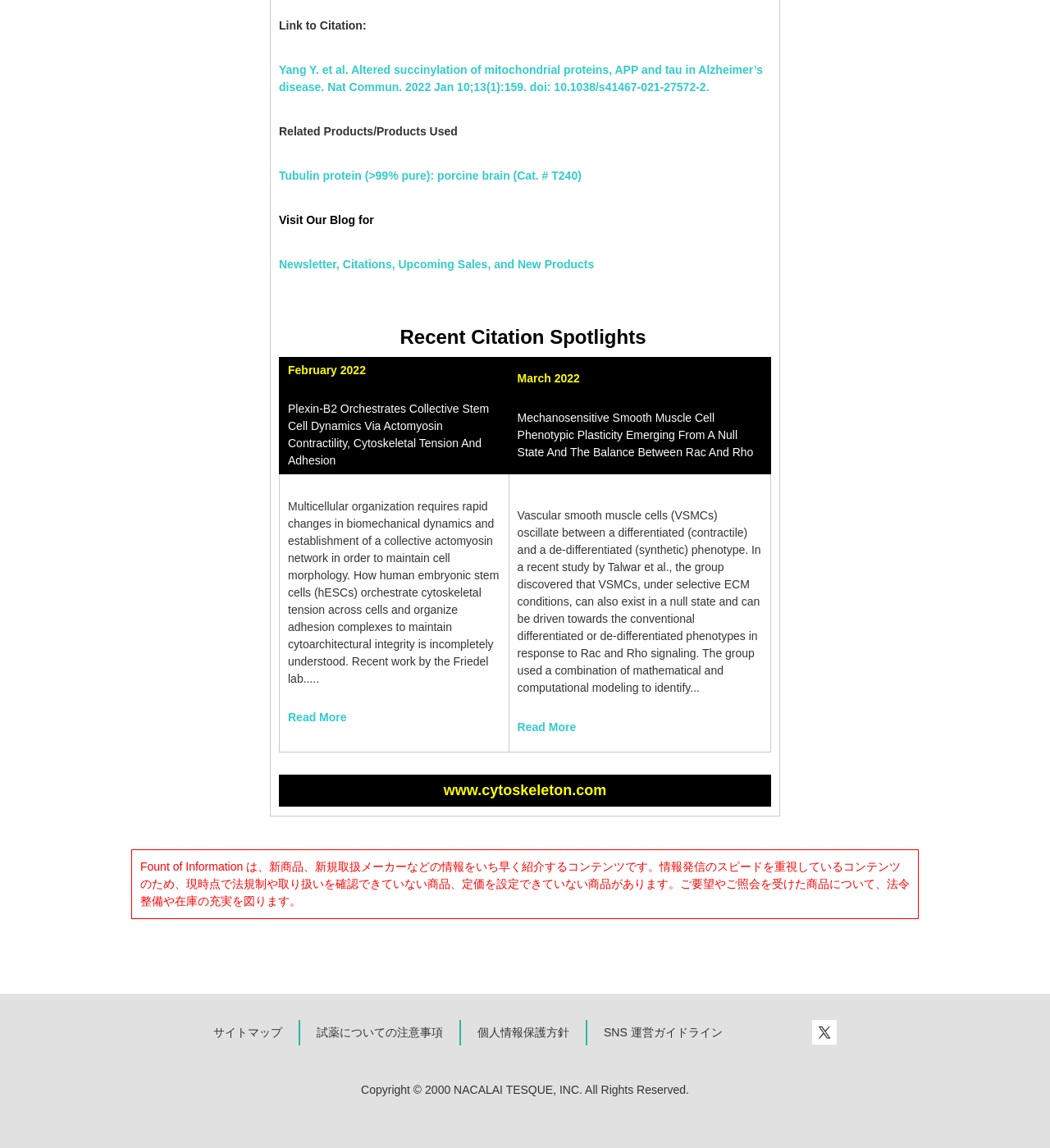Please identify the coordinates of the bounding box that should be clicked to fulfill this instruction: "Click the CONTACT link".

None